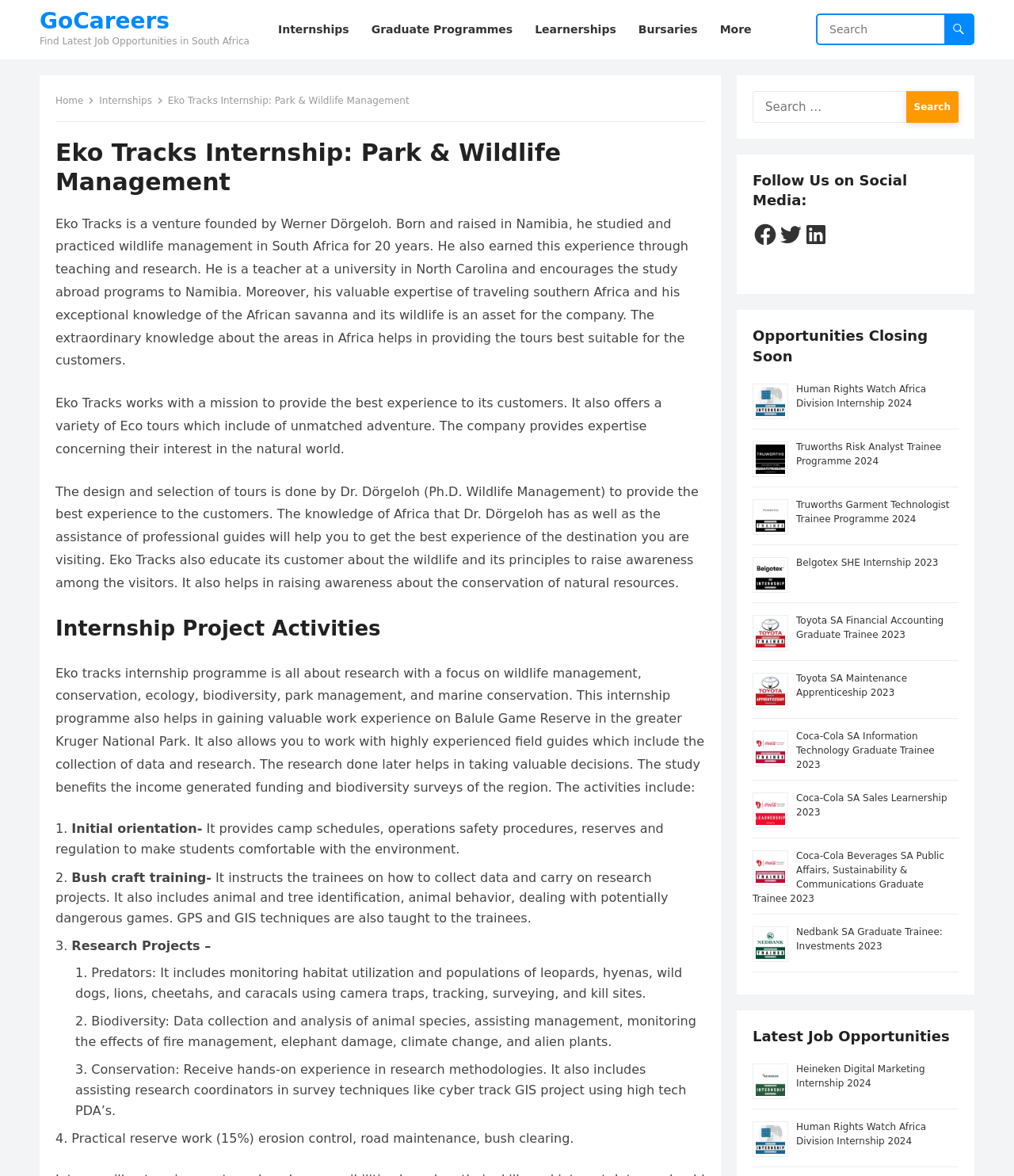Using the webpage screenshot and the element description technology hates me, determine the bounding box coordinates. Specify the coordinates in the format (top-left x, top-left y, bottom-right x, bottom-right y) with values ranging from 0 to 1.

None